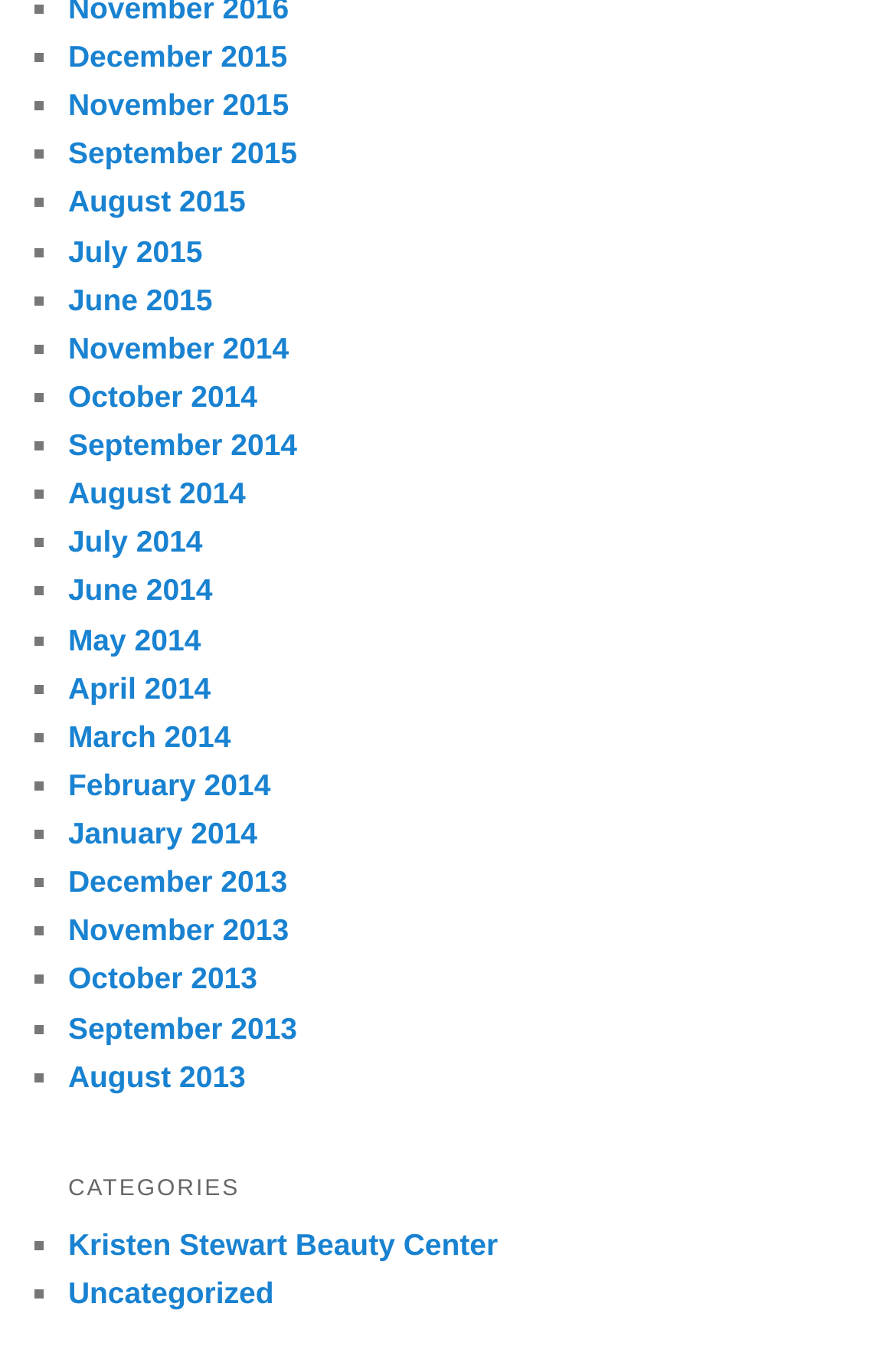Please find the bounding box coordinates of the element that must be clicked to perform the given instruction: "View September 2014". The coordinates should be four float numbers from 0 to 1, i.e., [left, top, right, bottom].

[0.076, 0.312, 0.332, 0.338]